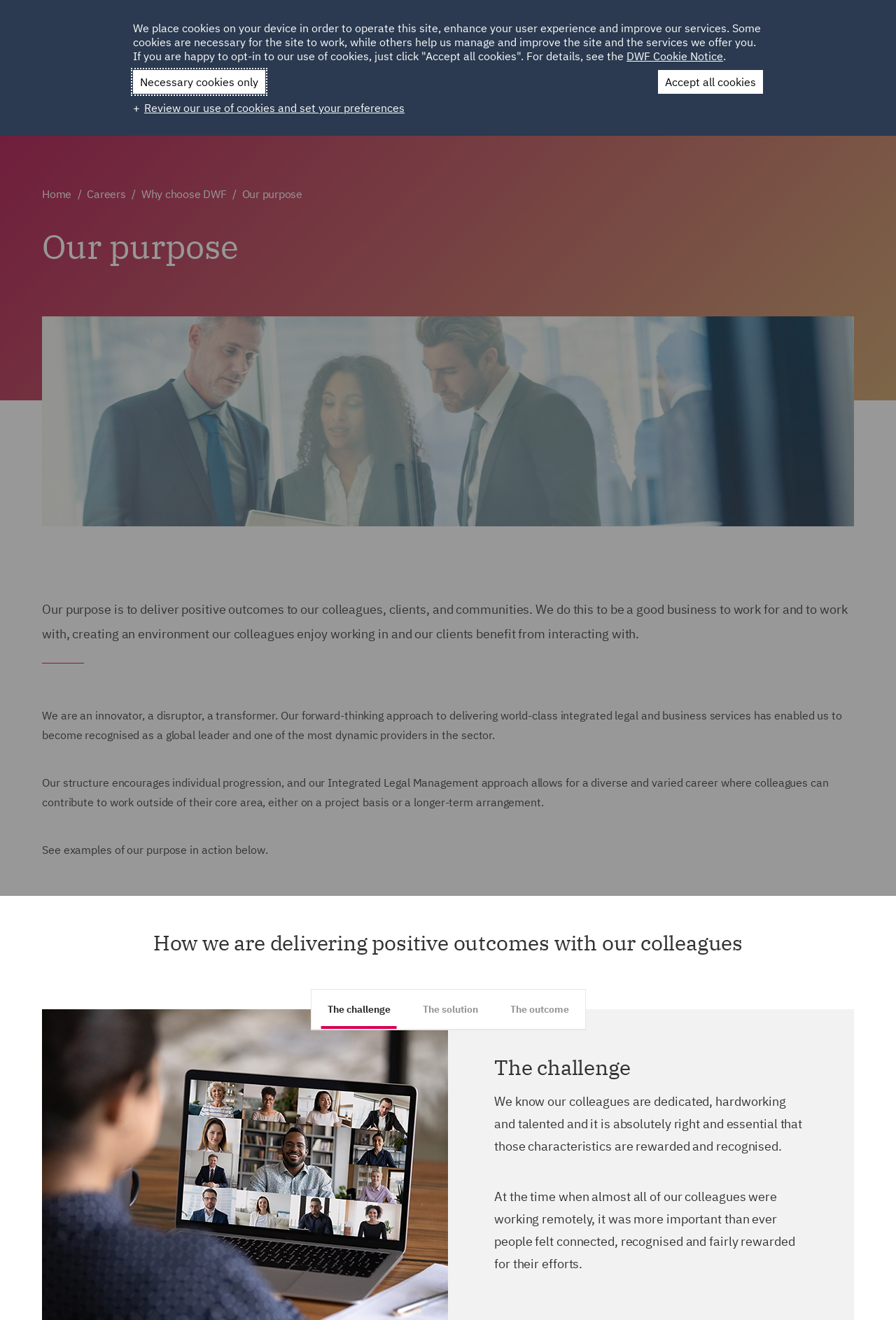Find and provide the bounding box coordinates for the UI element described with: "Colleague Stories".

[0.728, 0.064, 0.829, 0.098]